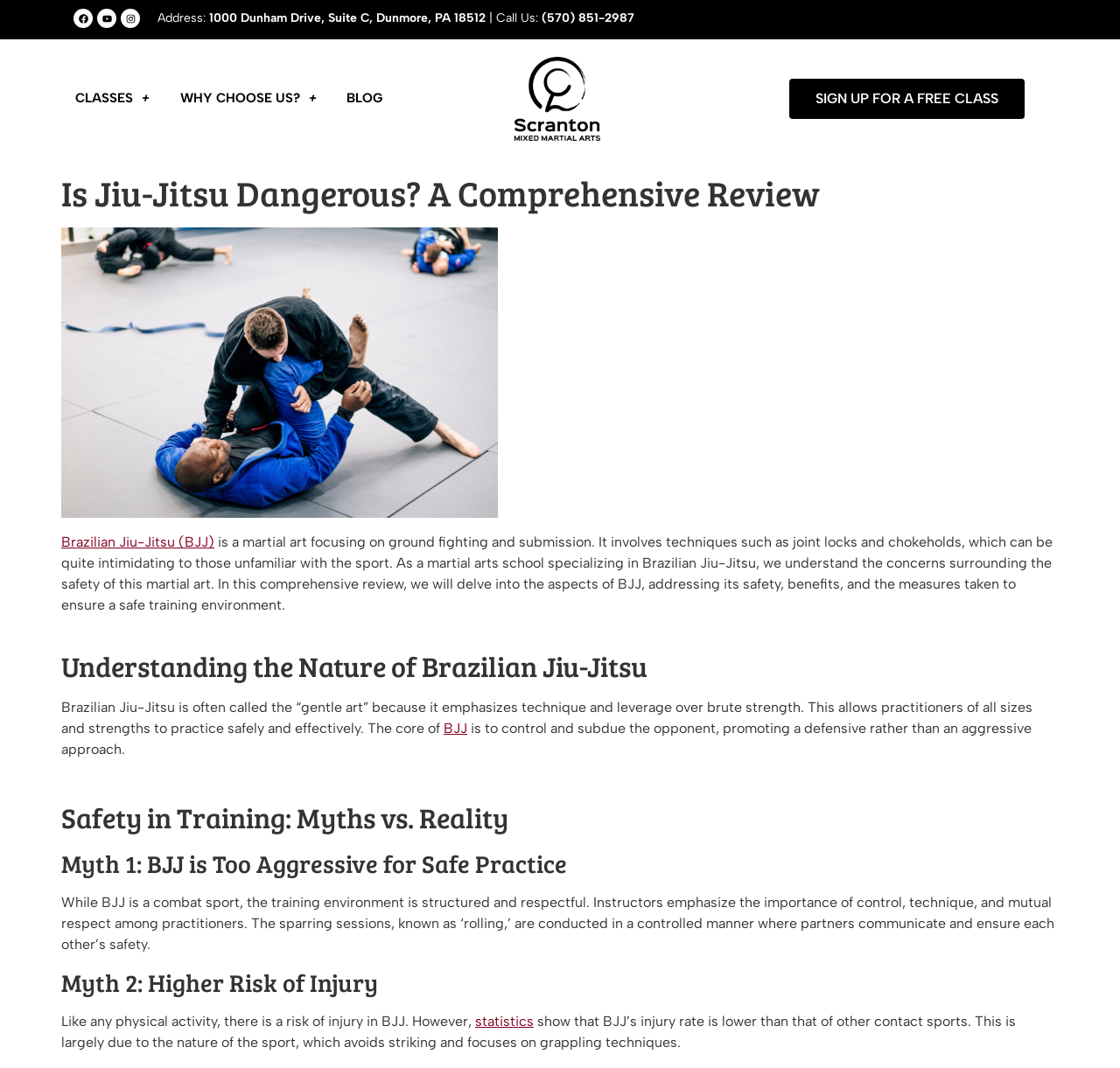Summarize the webpage in an elaborate manner.

The webpage is about Scranton MMA, a martial arts school specializing in Brazilian Jiu-Jitsu (BJJ). At the top, there are three social media links (Facebook, Youtube, and Instagram) with their corresponding icons, aligned horizontally. Below them, there is a section displaying the school's address, phone number, and a call-to-action link to sign up for a free class.

The main content of the page is an article titled "Is Jiu-Jitsu Dangerous? A Comprehensive Review." The article is divided into sections, each with a heading. The first section introduces BJJ, explaining that it's a martial art focusing on ground fighting and submission techniques. The text is accompanied by an image related to BJJ.

The next section, "Understanding the Nature of Brazilian Jiu-Jitsu," explains that BJJ is often called the "gentle art" because it emphasizes technique and leverage over brute strength. This section also contains a link to BJJ.

The following sections, "Safety in Training: Myths vs. Reality," "Myth 1: BJJ is Too Aggressive for Safe Practice," and "Myth 2: Higher Risk of Injury," address common concerns about the safety of BJJ. The text explains that the training environment is structured and respectful, and that the risk of injury is lower than in other contact sports.

Throughout the article, there are several links to related topics, such as "statistics" and "BJJ." The overall layout is organized, with clear headings and concise text, making it easy to follow and understand.